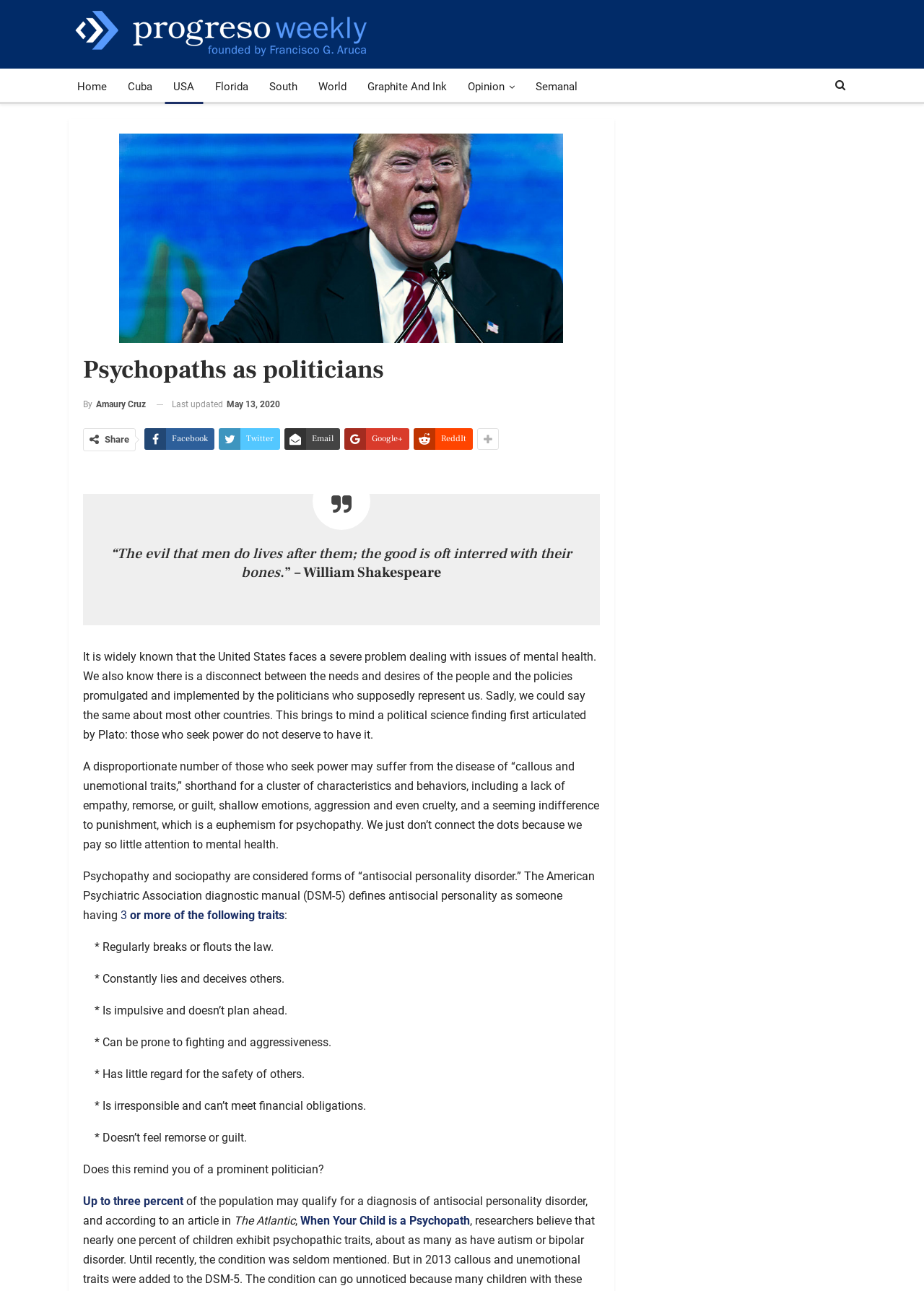Locate the UI element described by Up to three percent and provide its bounding box coordinates. Use the format (top-left x, top-left y, bottom-right x, bottom-right y) with all values as floating point numbers between 0 and 1.

[0.09, 0.925, 0.198, 0.936]